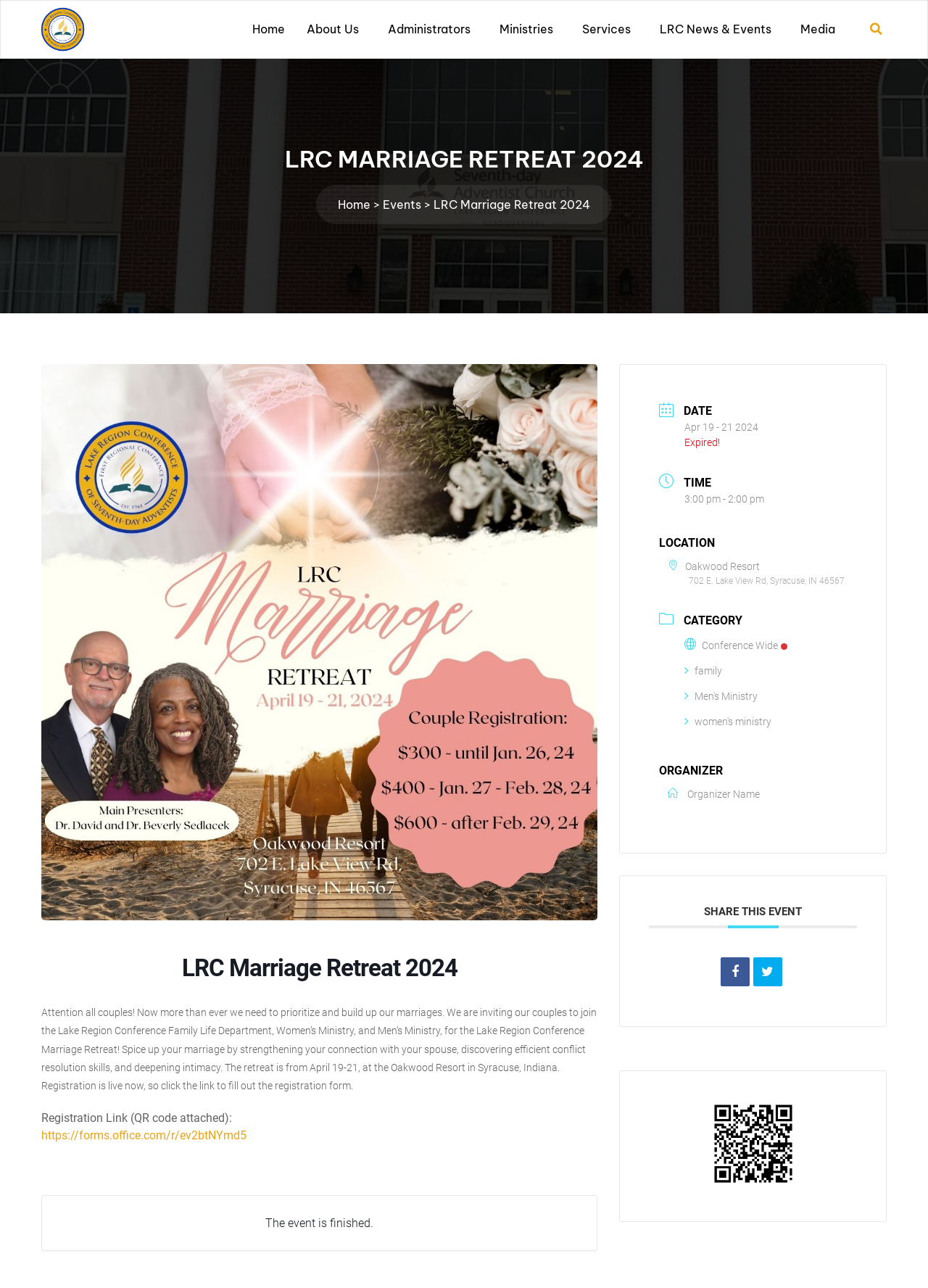Please identify the bounding box coordinates of the element I should click to complete this instruction: 'Register for the Lake Region Conference Marriage Retreat'. The coordinates should be given as four float numbers between 0 and 1, like this: [left, top, right, bottom].

[0.045, 0.876, 0.266, 0.887]